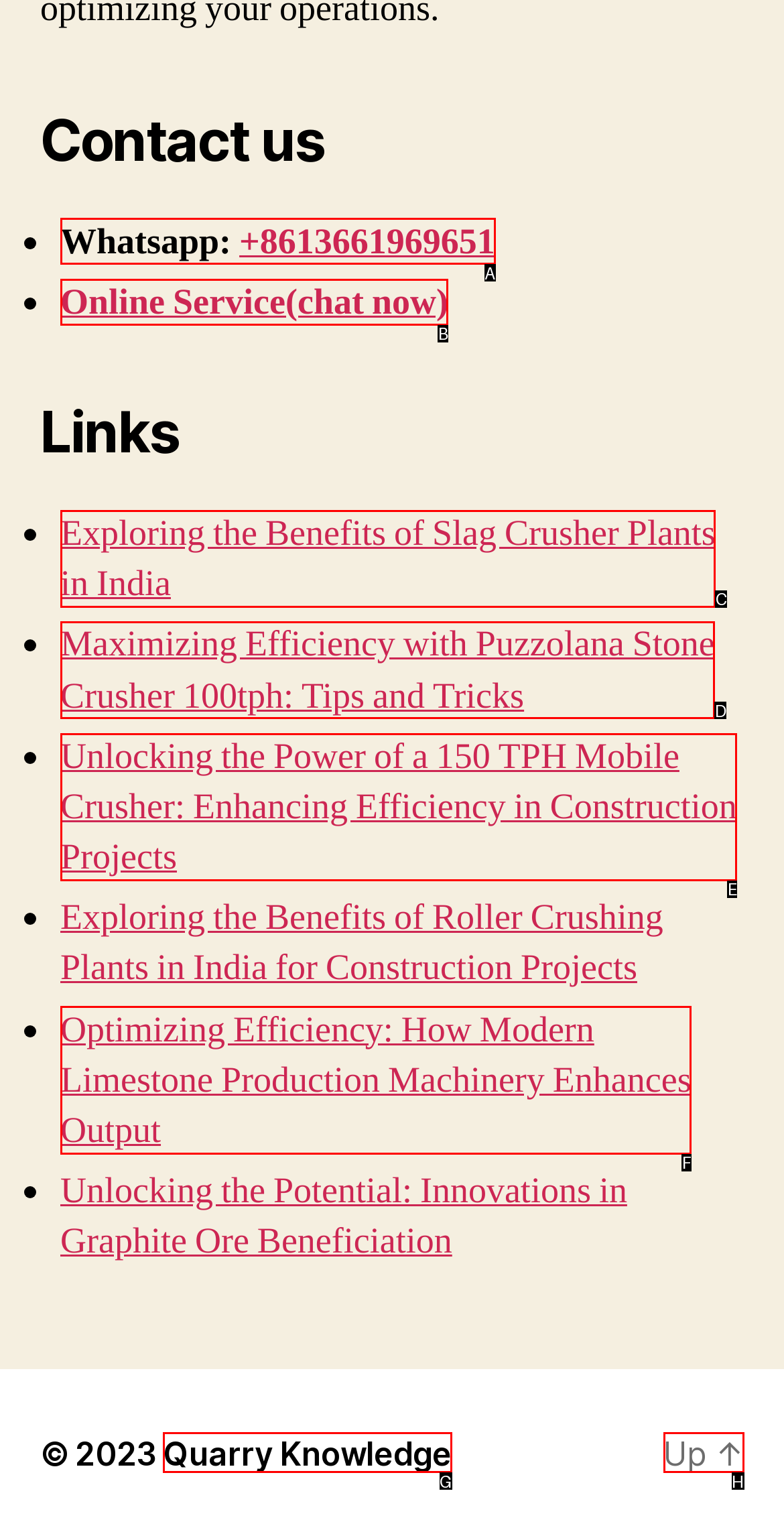Tell me which one HTML element I should click to complete the following task: Contact us through Whatsapp
Answer with the option's letter from the given choices directly.

A